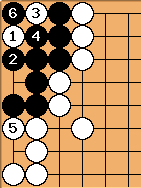Reply to the question with a brief word or phrase: How many key moves are labeled in the diagram?

6